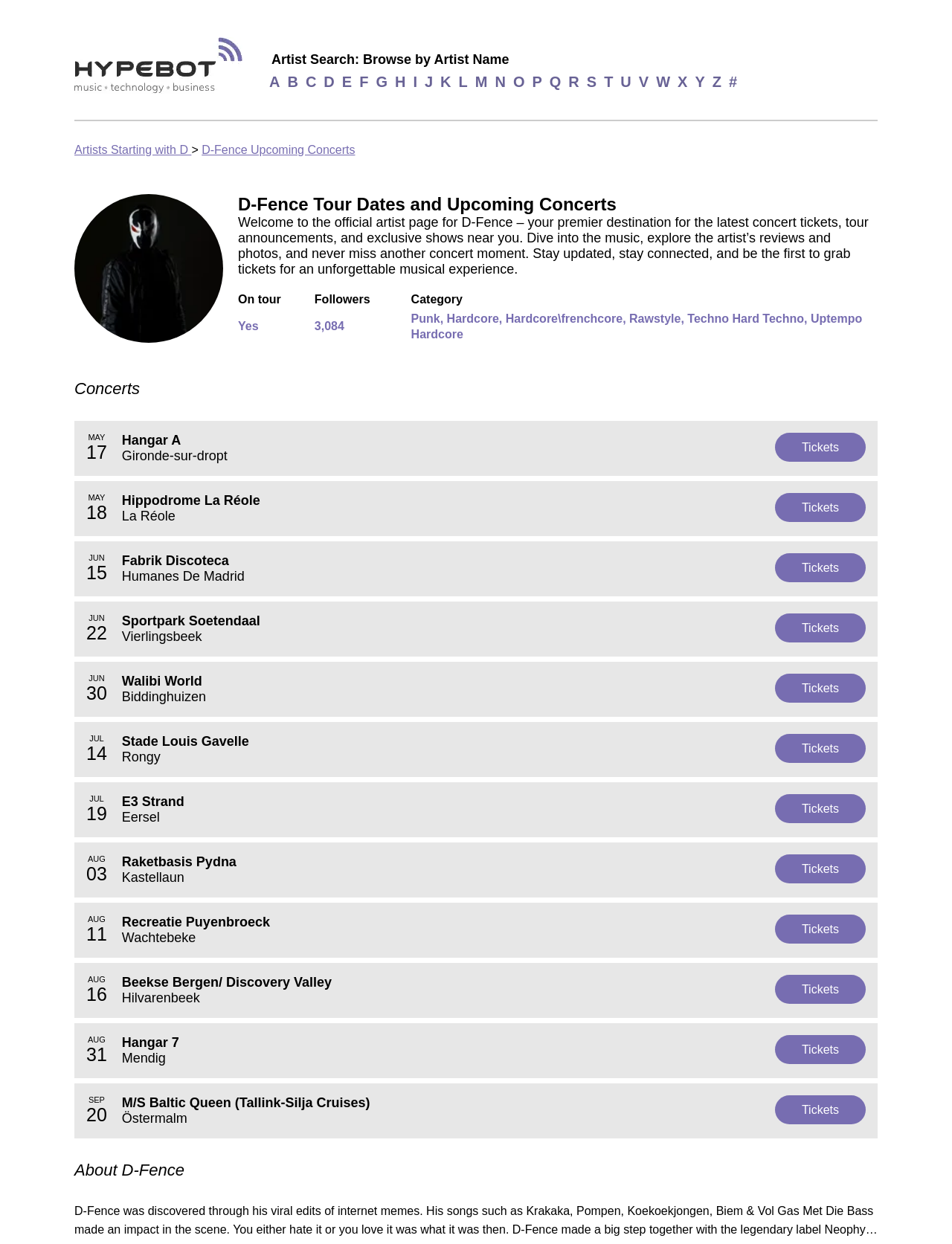How many followers does D-Fence have?
Please interpret the details in the image and answer the question thoroughly.

I found the answer by looking at the text 'Followers' and the corresponding number '3,084'.